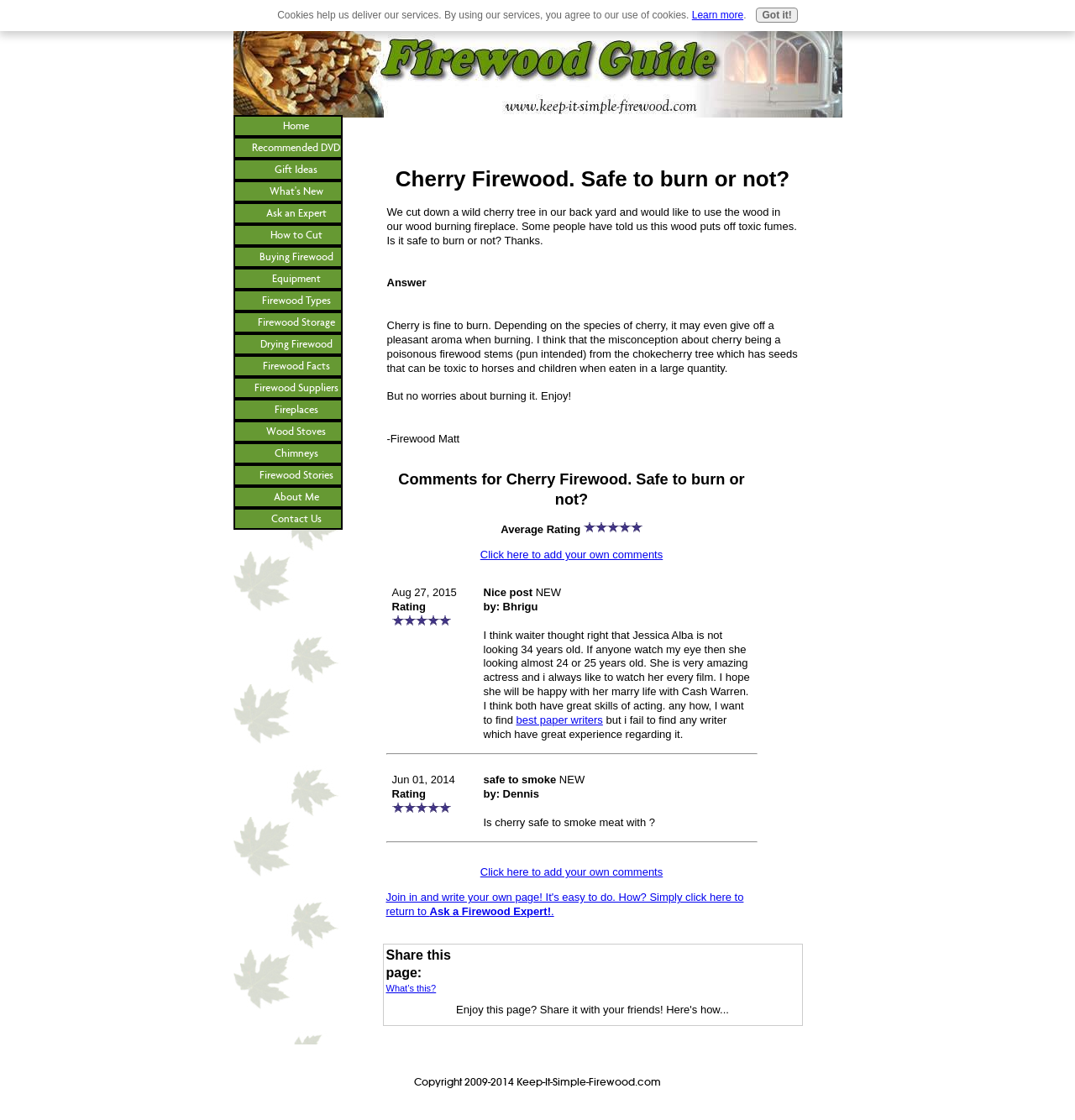With reference to the image, please provide a detailed answer to the following question: What is the rating of the comment by Bhrigu?

The comment by Bhrigu has a rating of 5 stars, as indicated by the five star images in the comment section.